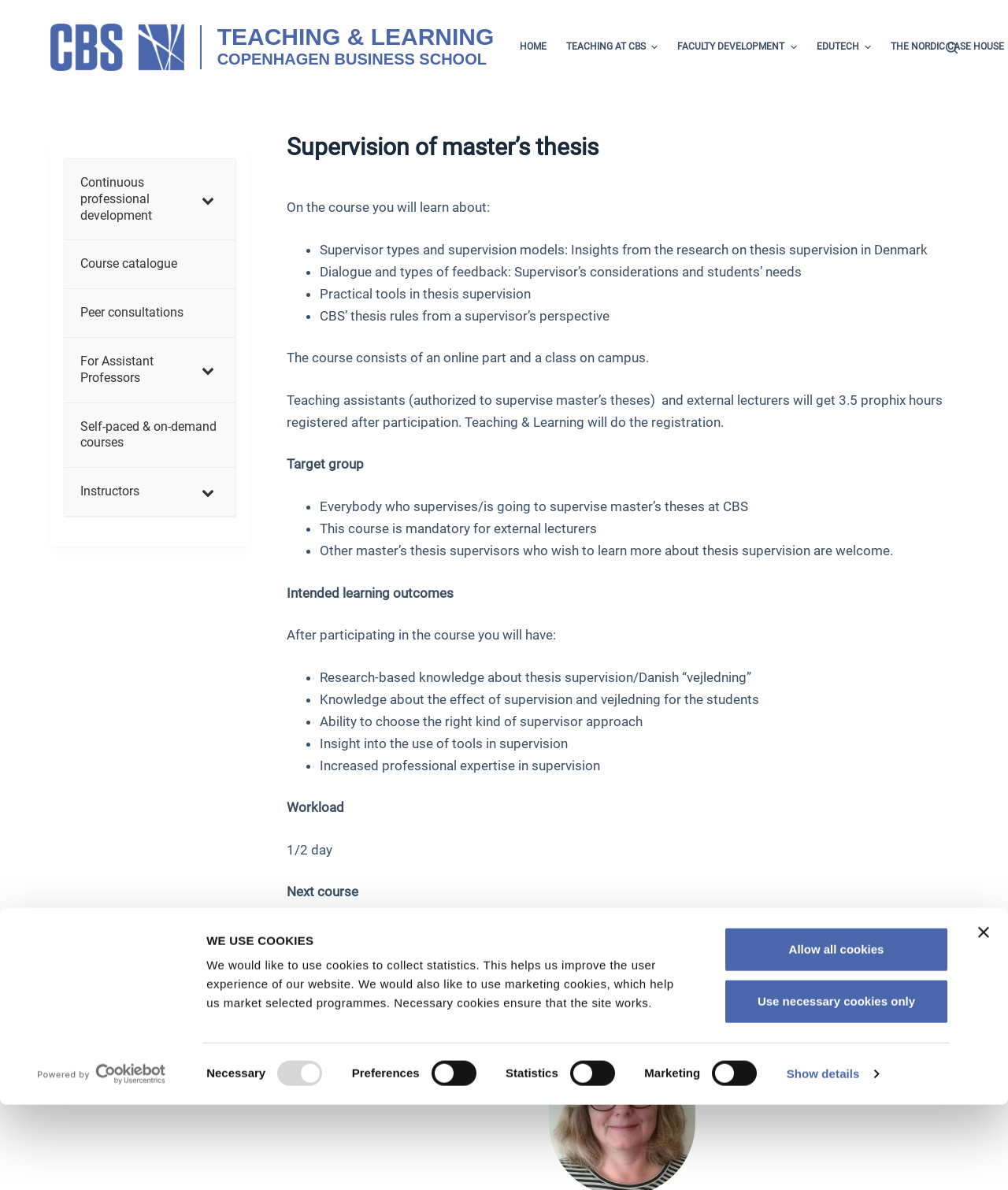Please study the image and answer the question comprehensively:
What is the target group for this course?

I found the answer by reading the 'Target group' section, which lists several groups, including 'Everybody who supervises/is going to supervise master’s theses at CBS'.